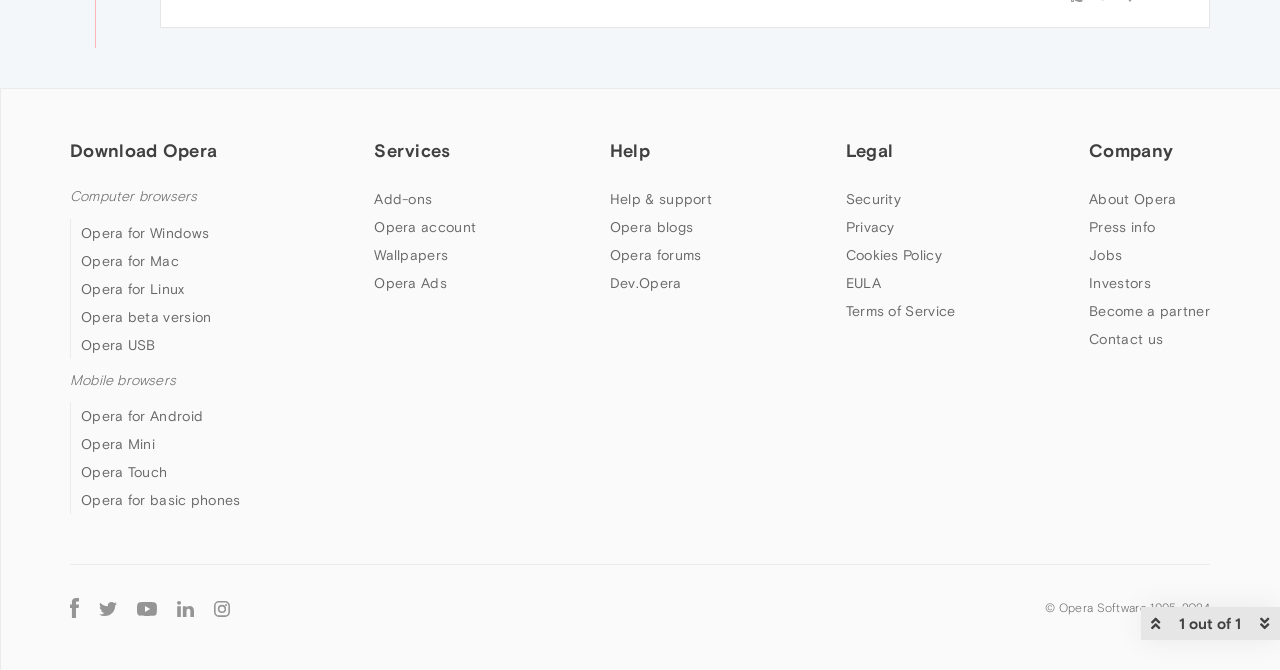Give the bounding box coordinates for the element described as: "NEWS & UPDATES".

None